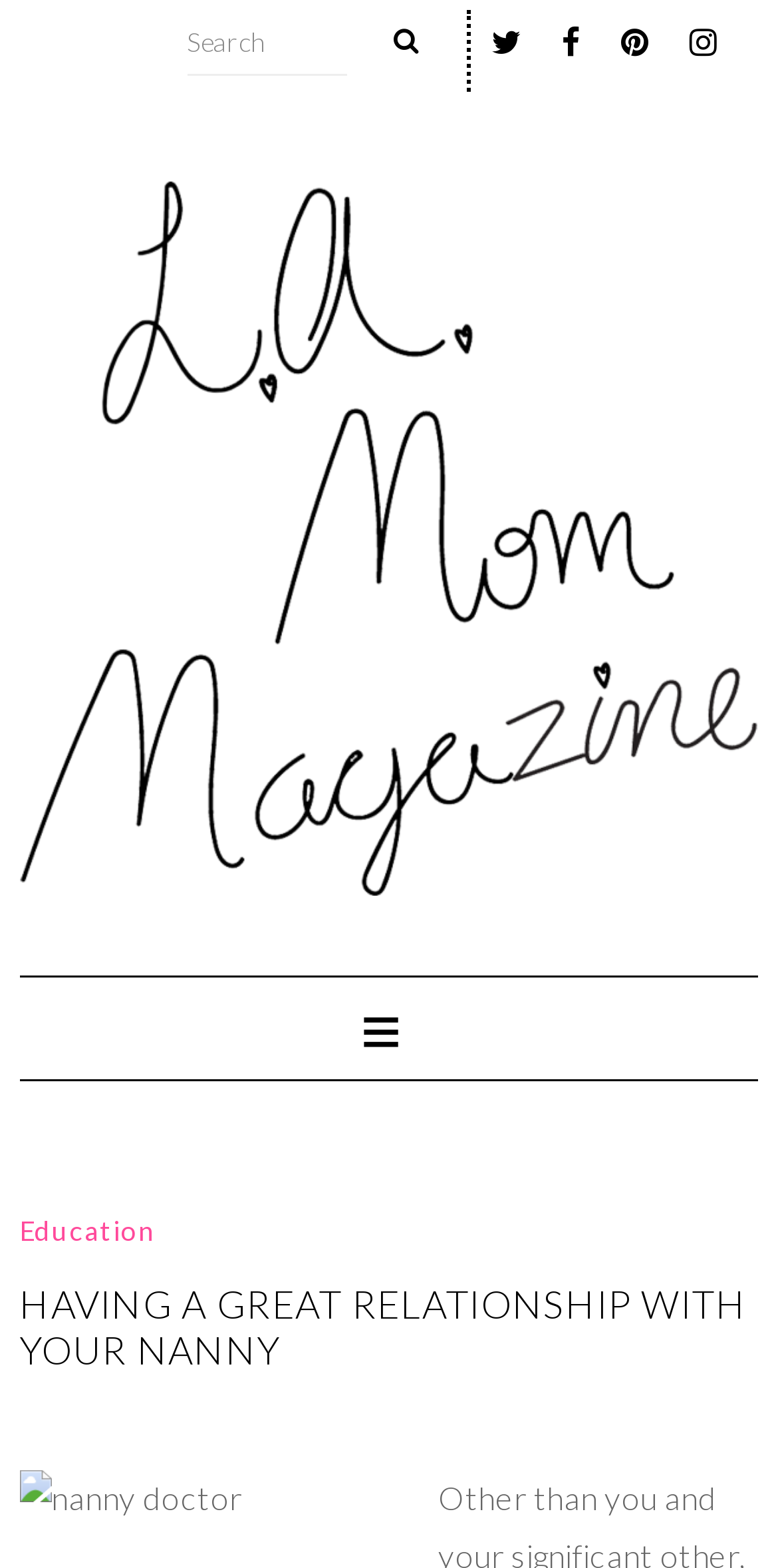Could you highlight the region that needs to be clicked to execute the instruction: "click the Facebook link"?

[0.632, 0.006, 0.671, 0.047]